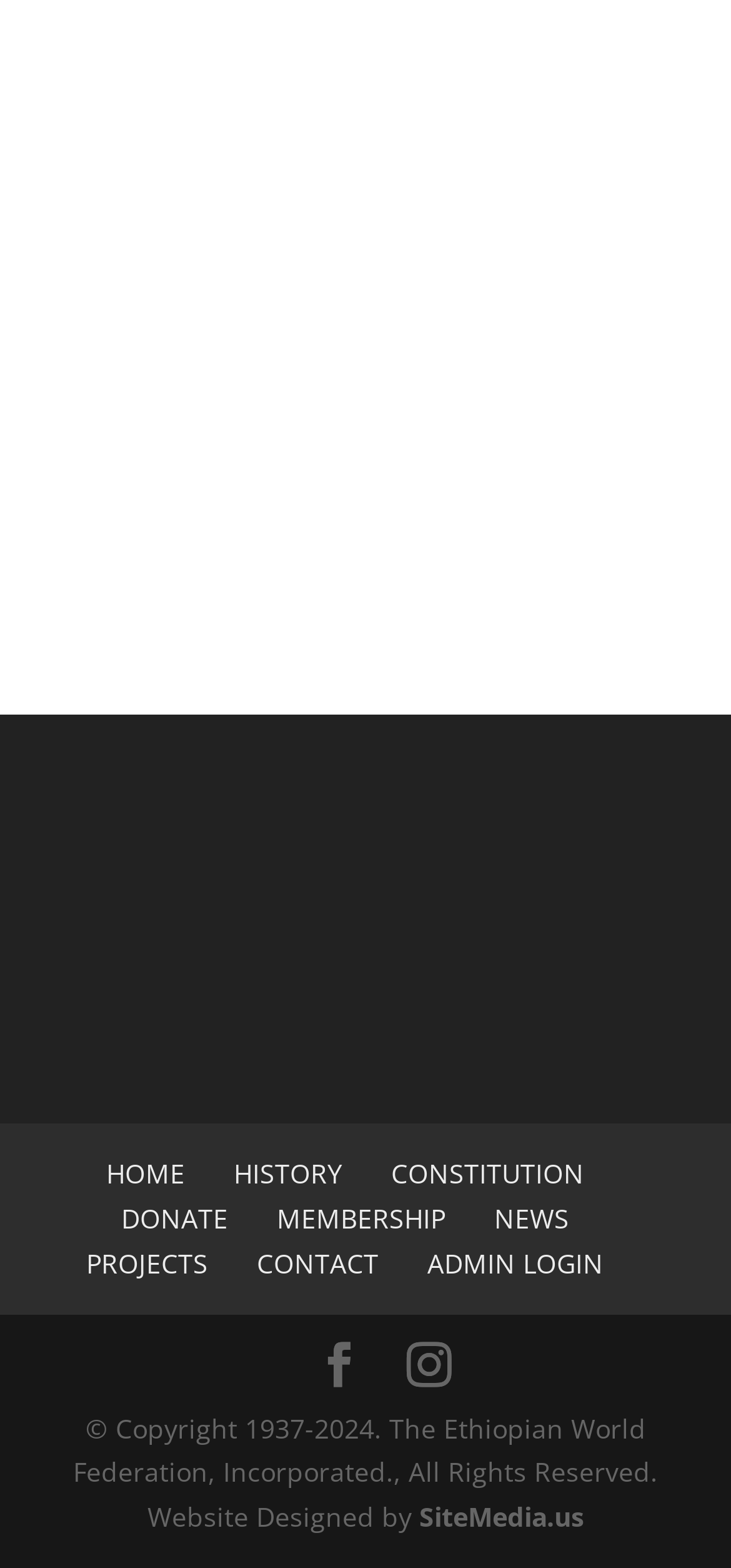Find the coordinates for the bounding box of the element with this description: "Admin Login".

[0.585, 0.794, 0.826, 0.817]